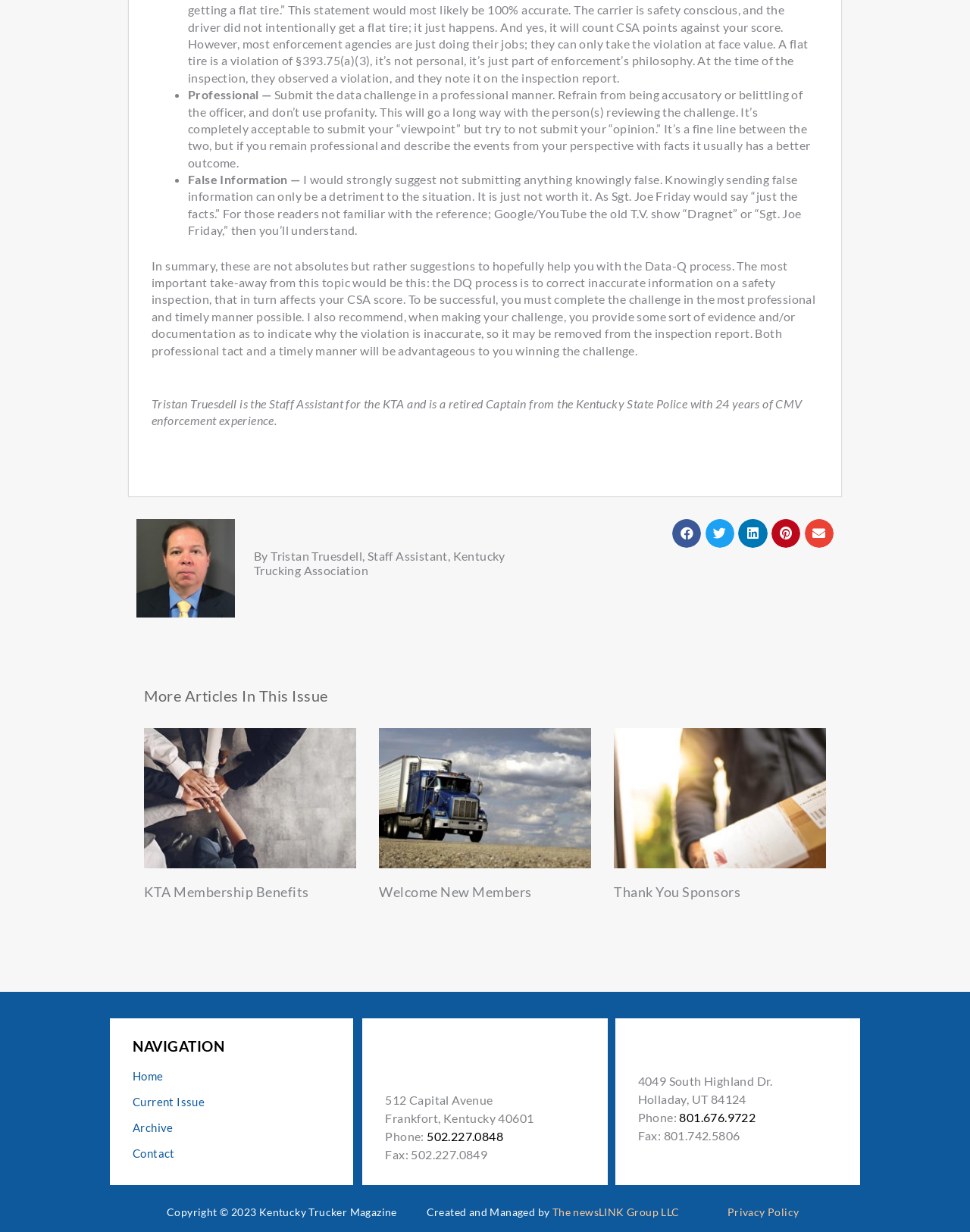Determine the bounding box for the described HTML element: "Home". Ensure the coordinates are four float numbers between 0 and 1 in the format [left, top, right, bottom].

[0.137, 0.863, 0.349, 0.884]